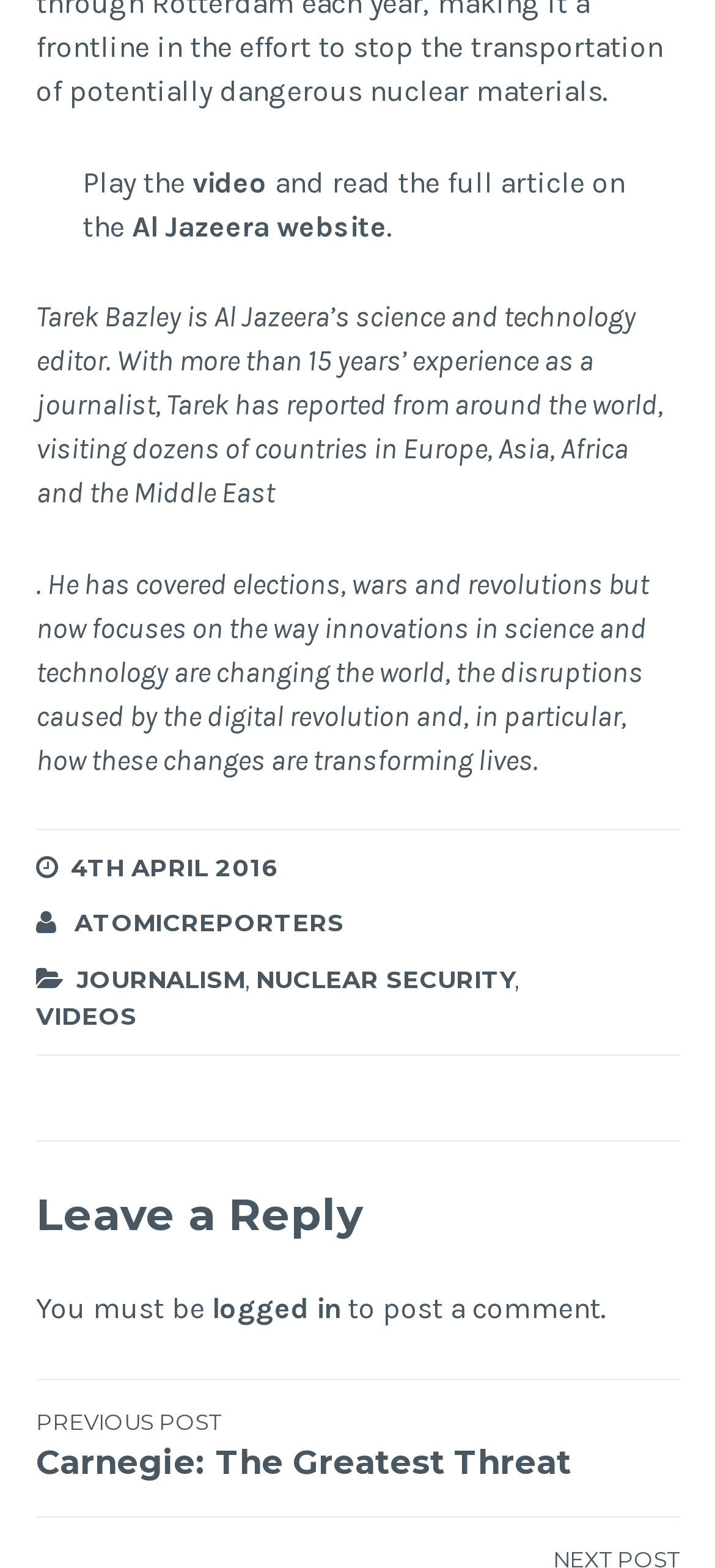Find the bounding box coordinates of the clickable area that will achieve the following instruction: "Go to the ATOMICREPORTERS page".

[0.104, 0.579, 0.481, 0.6]